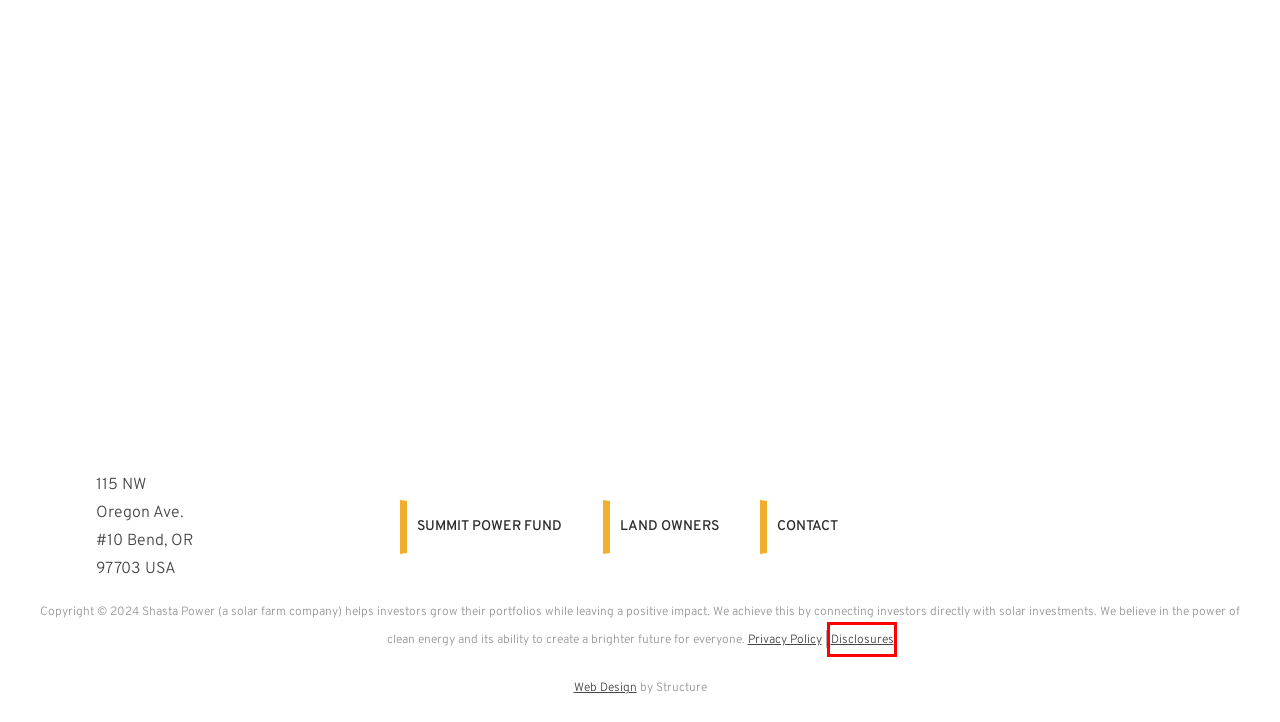Given a webpage screenshot featuring a red rectangle around a UI element, please determine the best description for the new webpage that appears after the element within the bounding box is clicked. The options are:
A. Summit Power Fund | Shasta Power
B. Understanding Shasta Power’s Projected Returns on Utility-scale Solar Investments
C. Lease Your Land | Land Owners | Shasta Power
D. Growth-Focused Digital Transformation Agency | Structure
E. Disclosures - Shasta Power
F. Solar Energy Investing | Solar Farm Company | Shasta Power
G. Contact Shasta Power | Solar Farm Company
H. Privacy Policy - Shasta Power

E